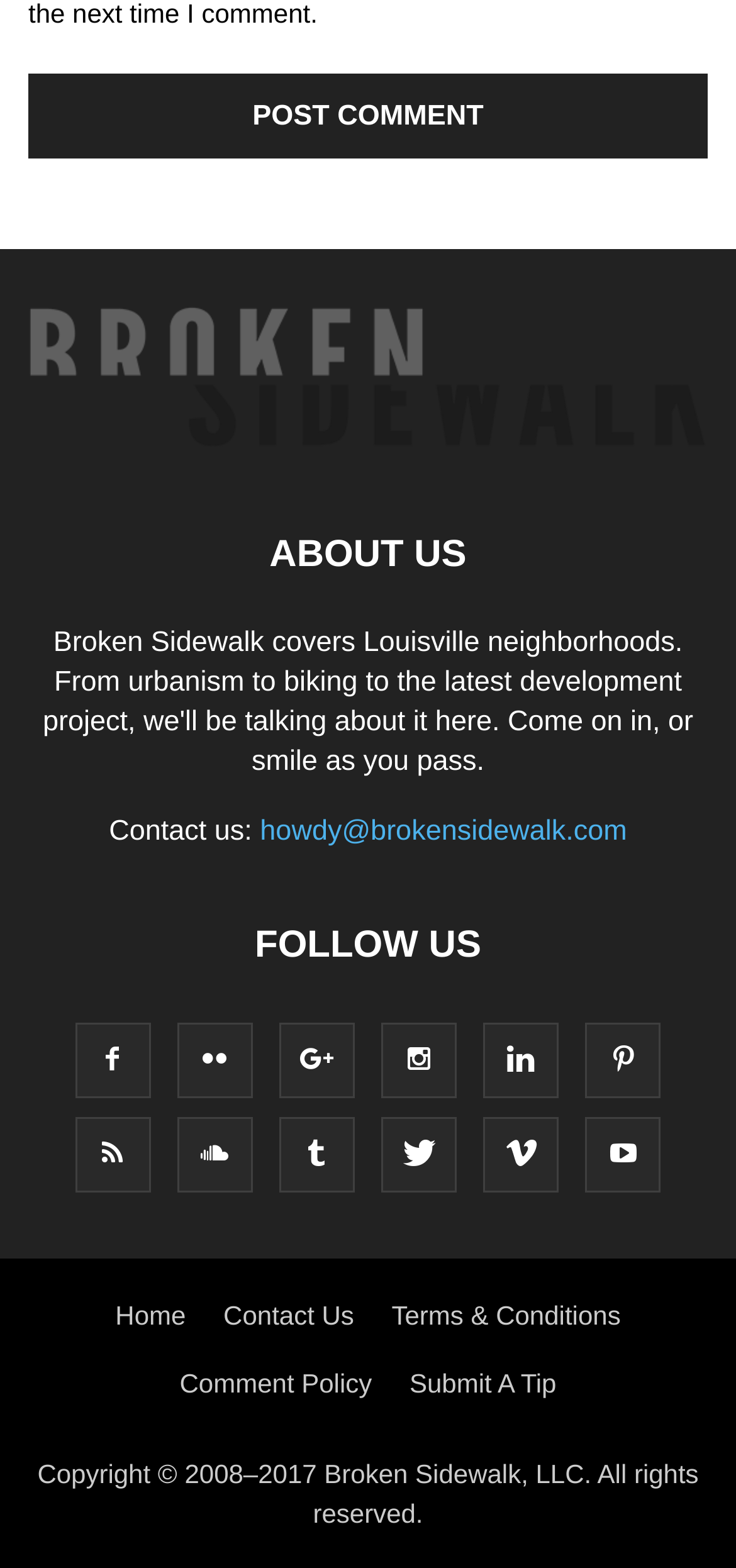Predict the bounding box coordinates of the area that should be clicked to accomplish the following instruction: "go to home page". The bounding box coordinates should consist of four float numbers between 0 and 1, i.e., [left, top, right, bottom].

[0.157, 0.829, 0.252, 0.848]